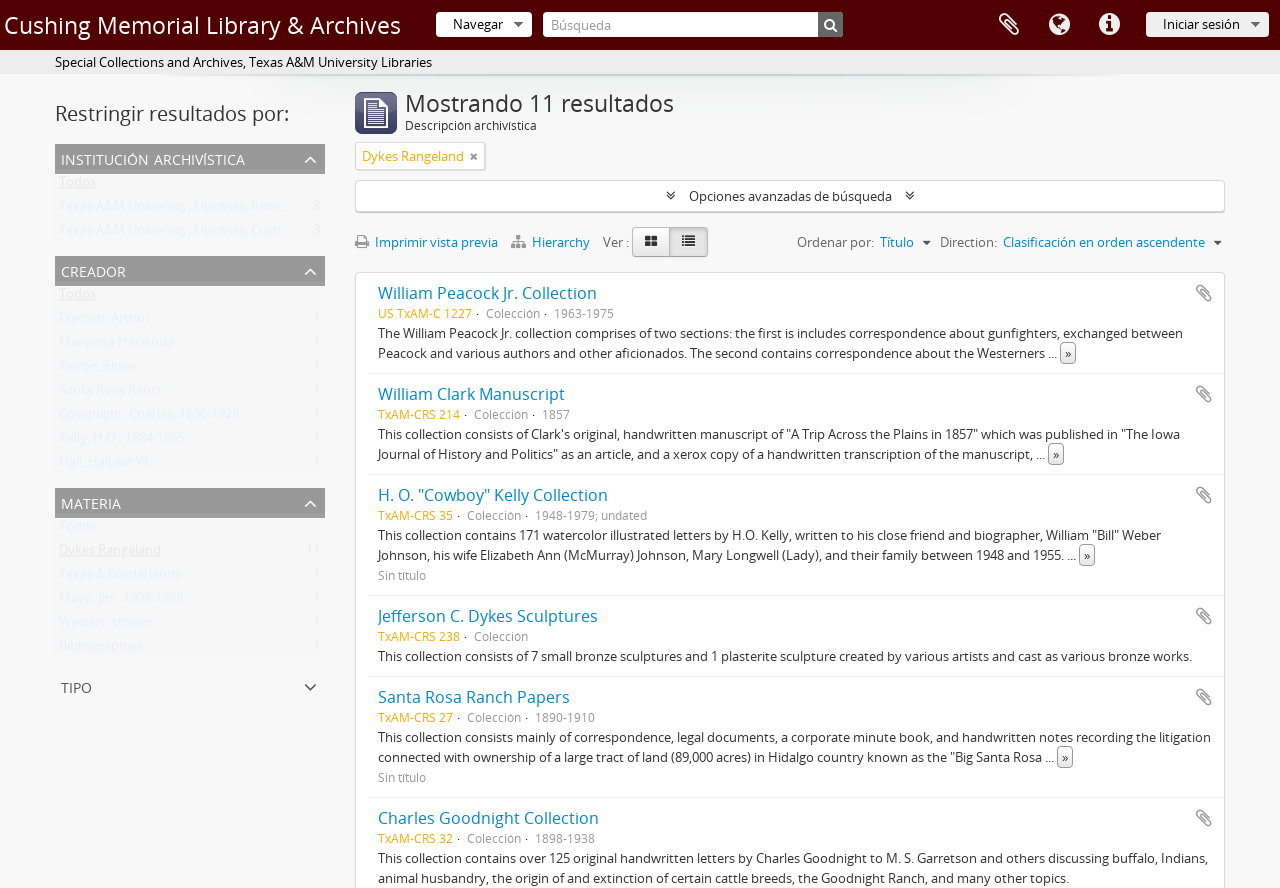Could you please study the image and provide a detailed answer to the question:
What is the type of the second collection?

The type of the second collection can be found in the static text 'Colección' which is inside the second article element.